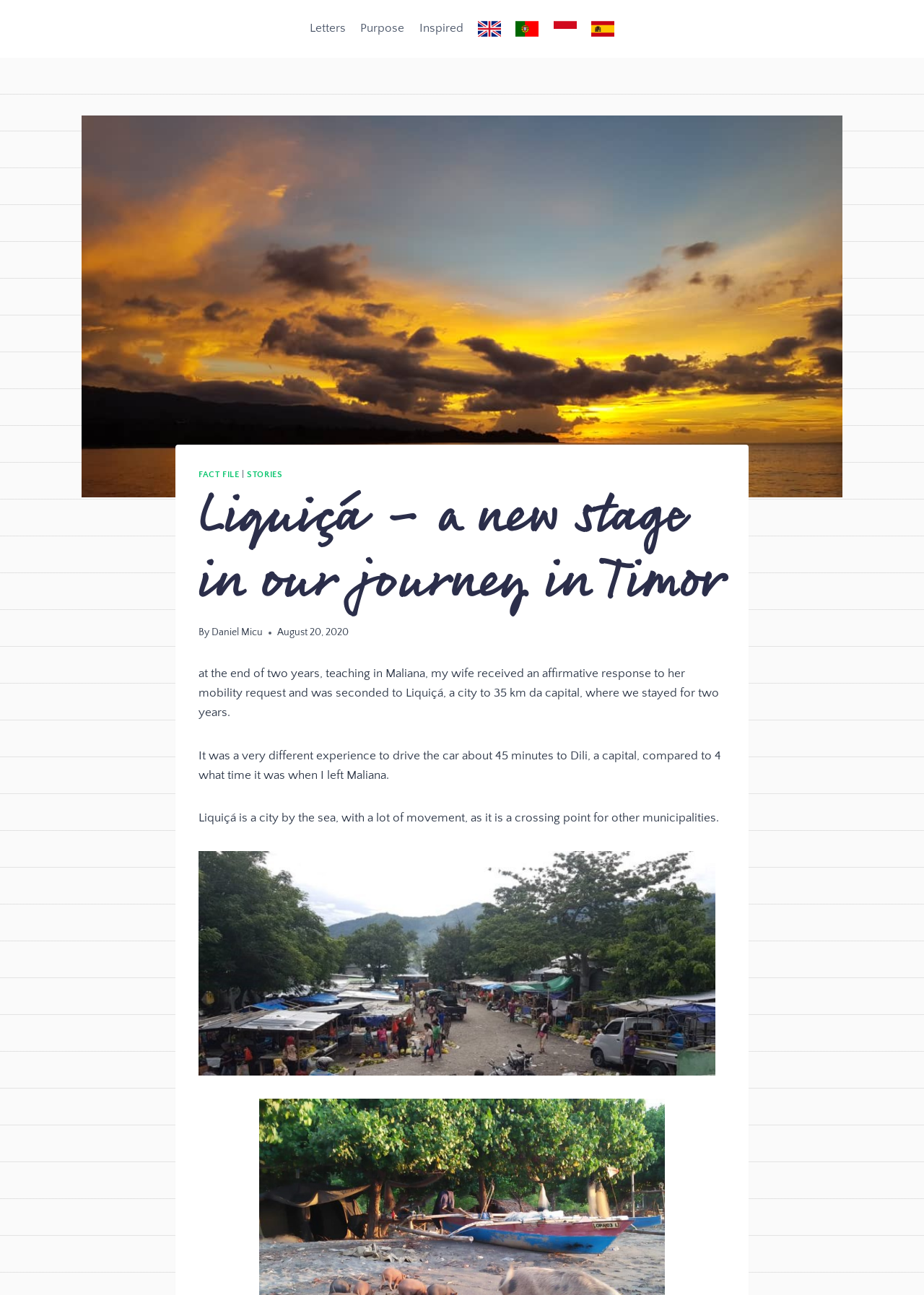Provide a short answer to the following question with just one word or phrase: What is the date of the article?

August 20, 2020